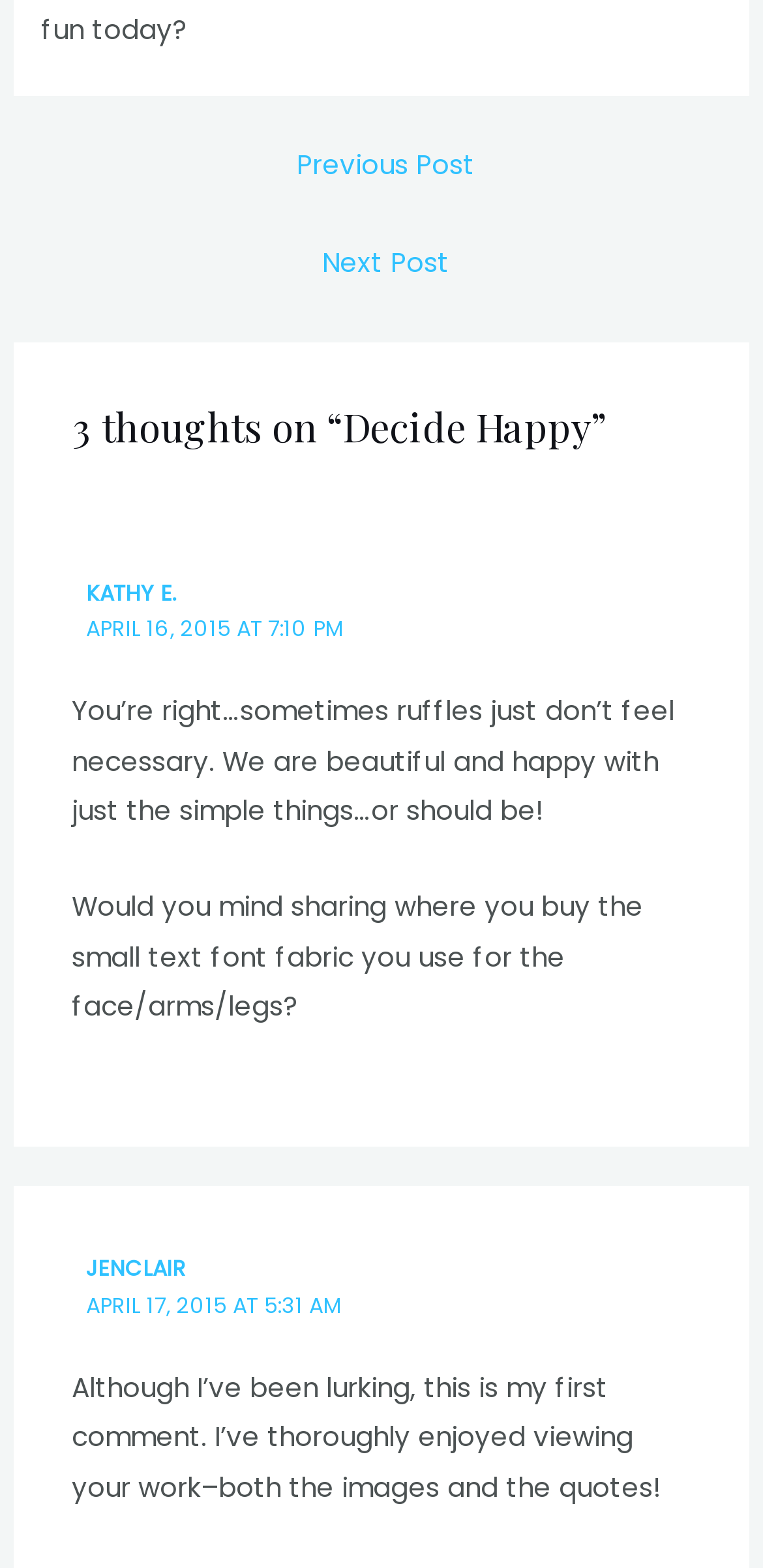How many comments are there in the blog post?
Answer the question in as much detail as possible.

There are three comments in the blog post, each represented by a StaticText element with a unique text content, and they are all child elements of the article element.